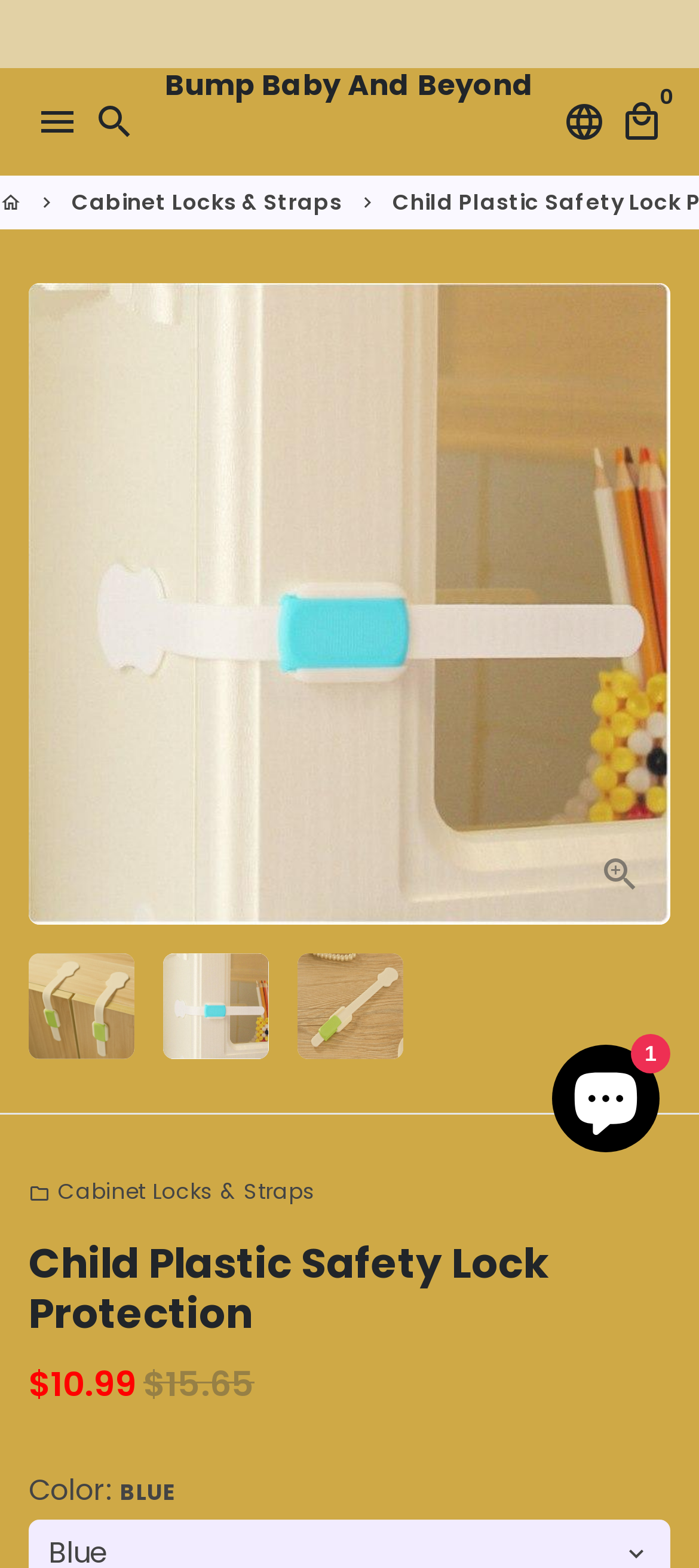What is the purpose of the 'zoom_in' button?
From the image, respond using a single word or phrase.

To zoom in the product image